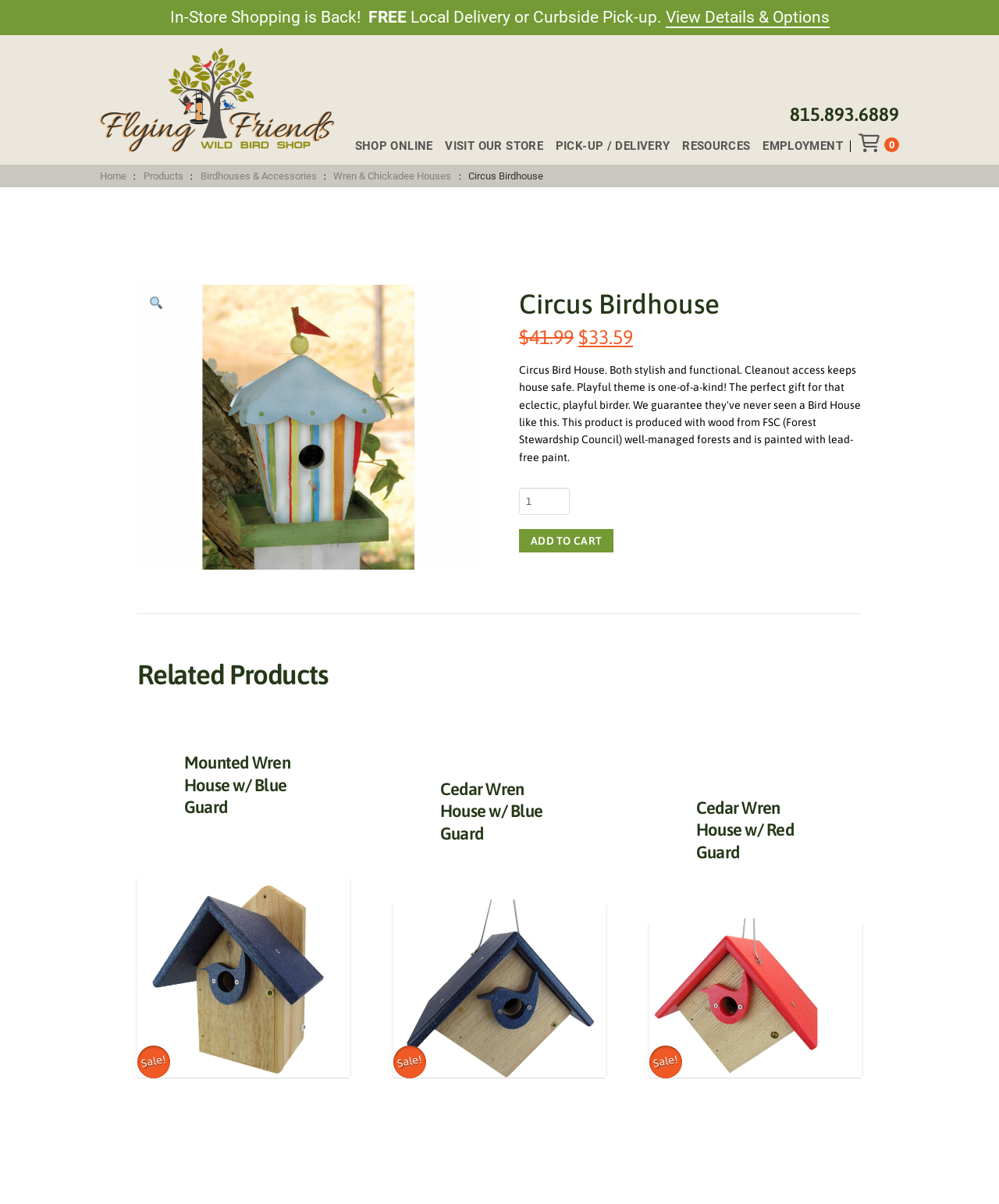Reply to the question with a single word or phrase:
What is the text of the first link on the top left?

Flying Friends Wild Bird Shop Logo